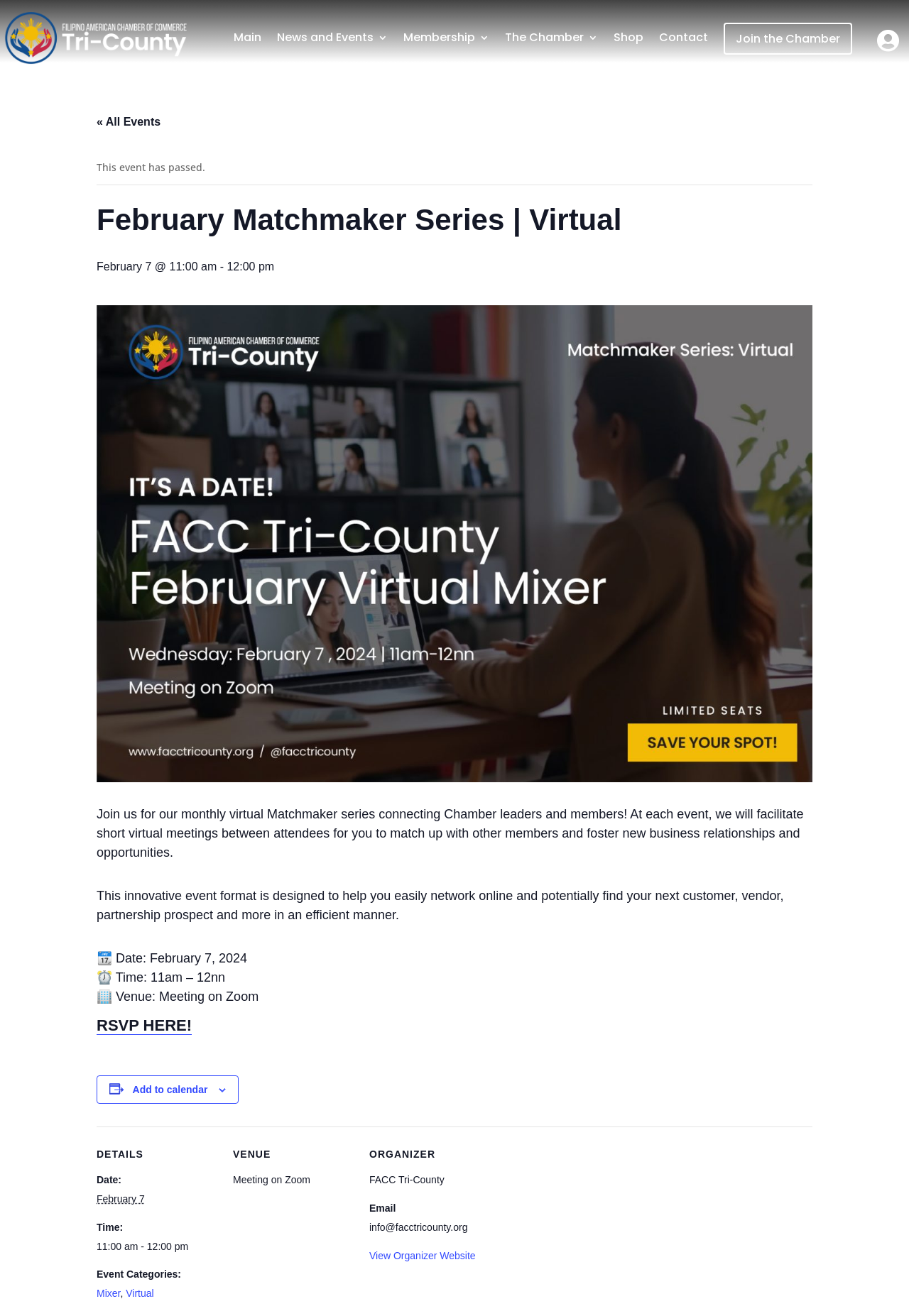Please identify the bounding box coordinates of the element that needs to be clicked to execute the following command: "Click the 'Shop' link". Provide the bounding box using four float numbers between 0 and 1, formatted as [left, top, right, bottom].

[0.675, 0.005, 0.708, 0.052]